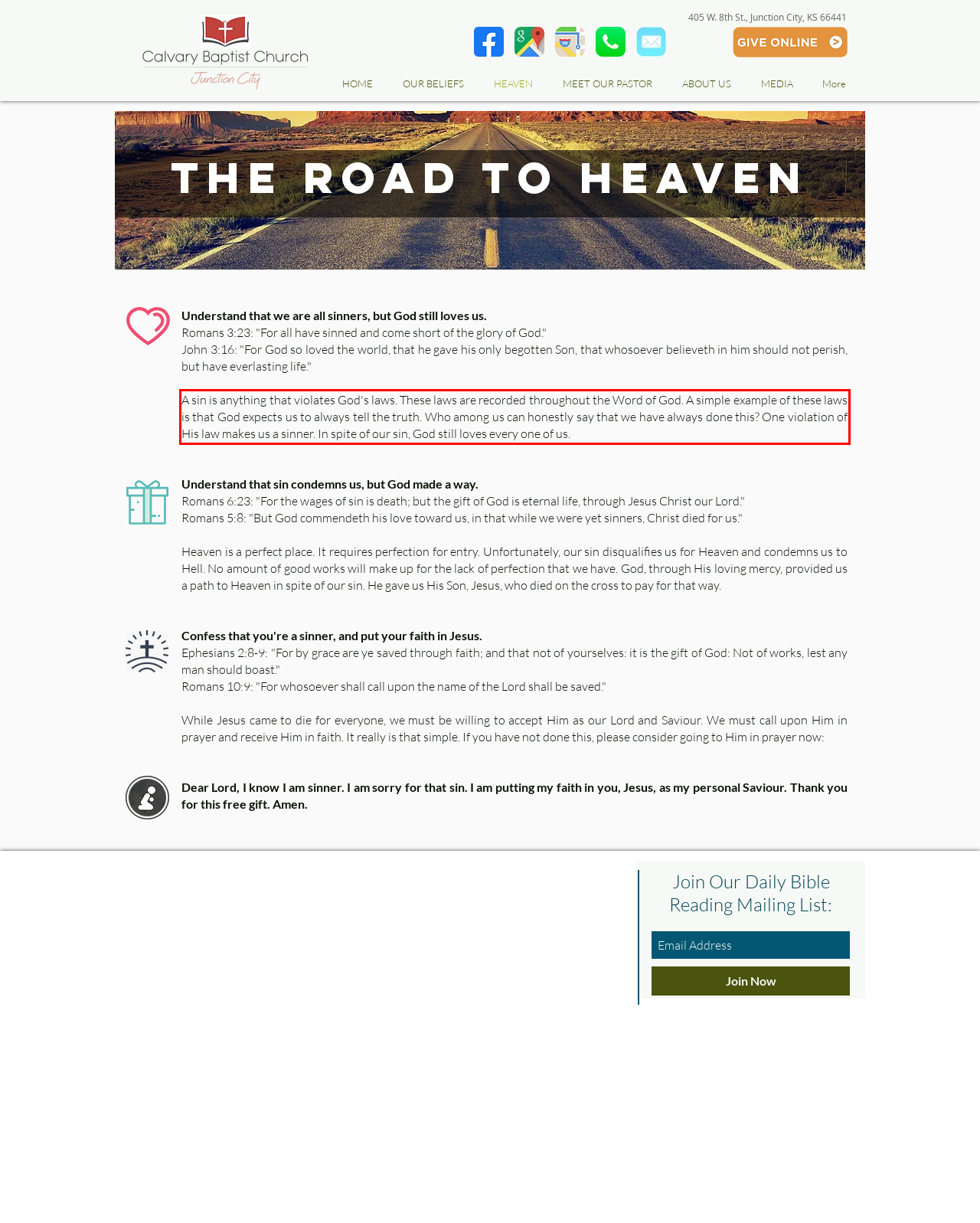In the given screenshot, locate the red bounding box and extract the text content from within it.

A sin is anything that violates God's laws. These laws are recorded throughout the Word of God. A simple example of these laws is that God expects us to always tell the truth. Who among us can honestly say that we have always done this? One violation of His law makes us a sinner. In spite of our sin, God still loves every one of us.